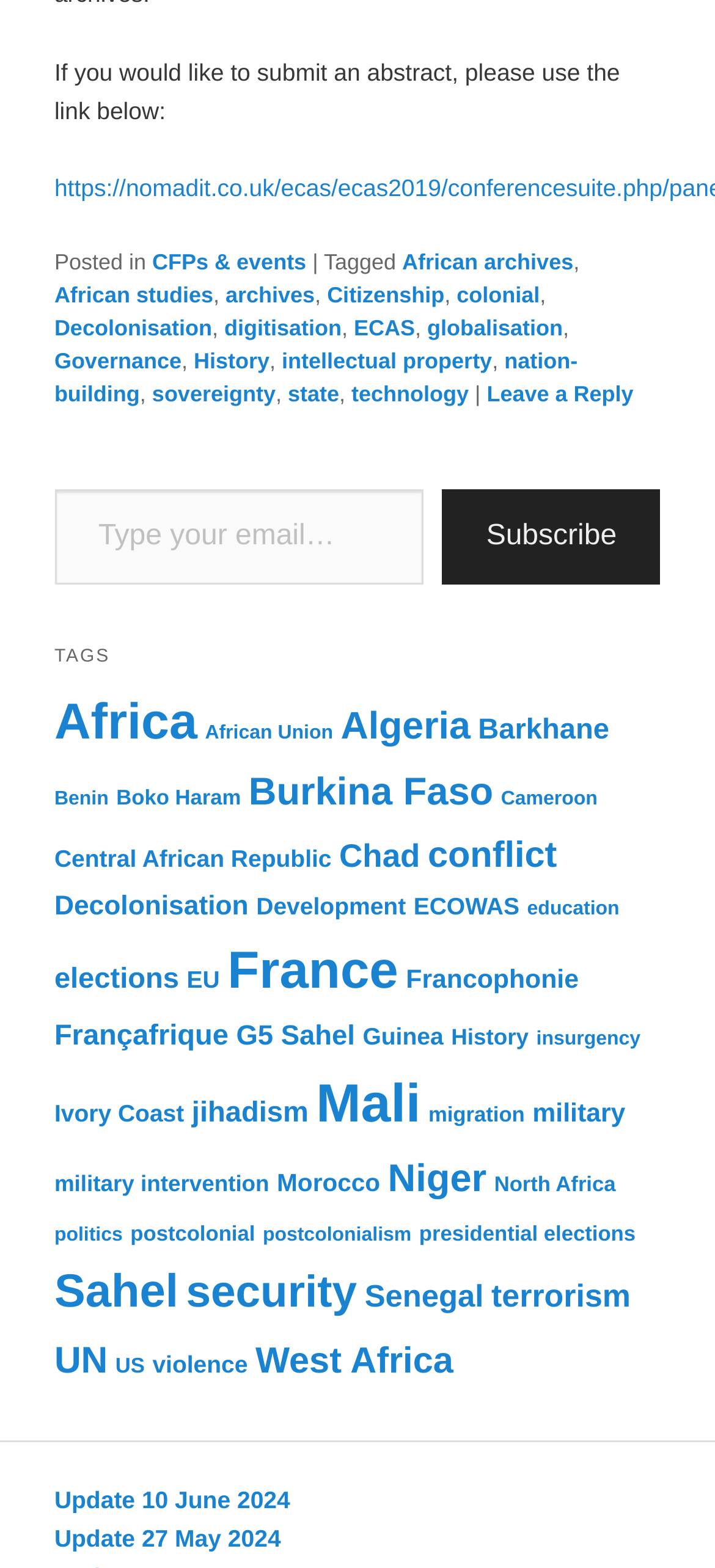What is the purpose of the link 'Leave a Reply'?
Observe the image and answer the question with a one-word or short phrase response.

To comment